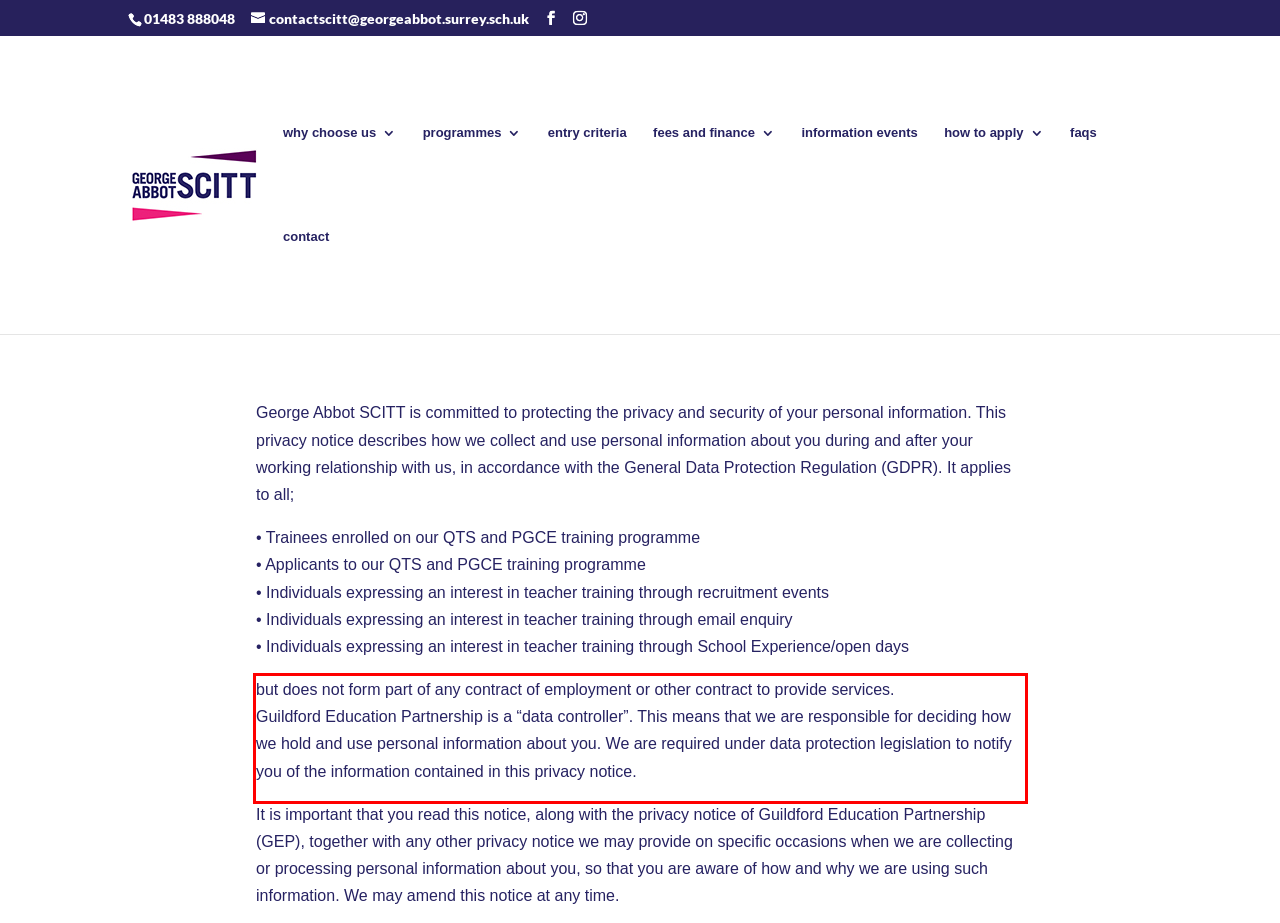Please perform OCR on the UI element surrounded by the red bounding box in the given webpage screenshot and extract its text content.

but does not form part of any contract of employment or other contract to provide services. Guildford Education Partnership is a “data controller”. This means that we are responsible for deciding how we hold and use personal information about you. We are required under data protection legislation to notify you of the information contained in this privacy notice.